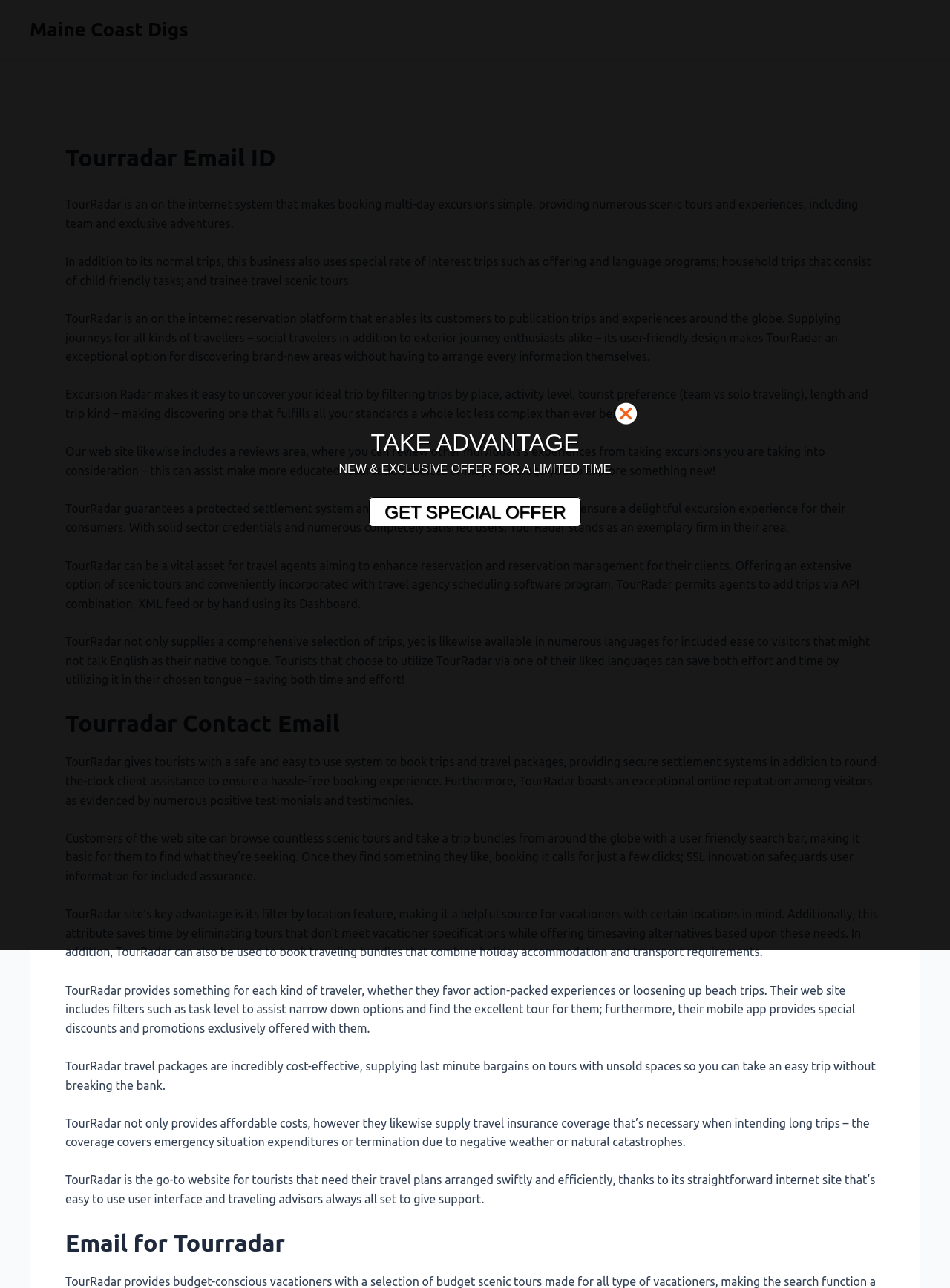Using the description "GET SPECIAL OFFER", locate and provide the bounding box of the UI element.

[0.388, 0.386, 0.612, 0.408]